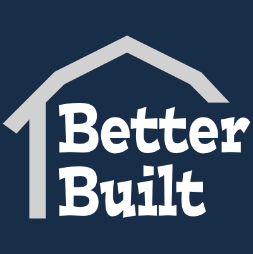Explain the contents of the image with as much detail as possible.

The image features the logo of "Better Built," prominently displayed against a dark blue background. The design incorporates a stylized house outline, symbolizing construction and home improvement, while the text "Better Built" is prominently featured in a bold, playful font. This logo represents Better Built USA, a company specializing in quality, affordable storage buildings and outdoor structures. The logo conveys a sense of reliability and craftsmanship, aligning with the company's commitment to excellence in service and customer satisfaction.